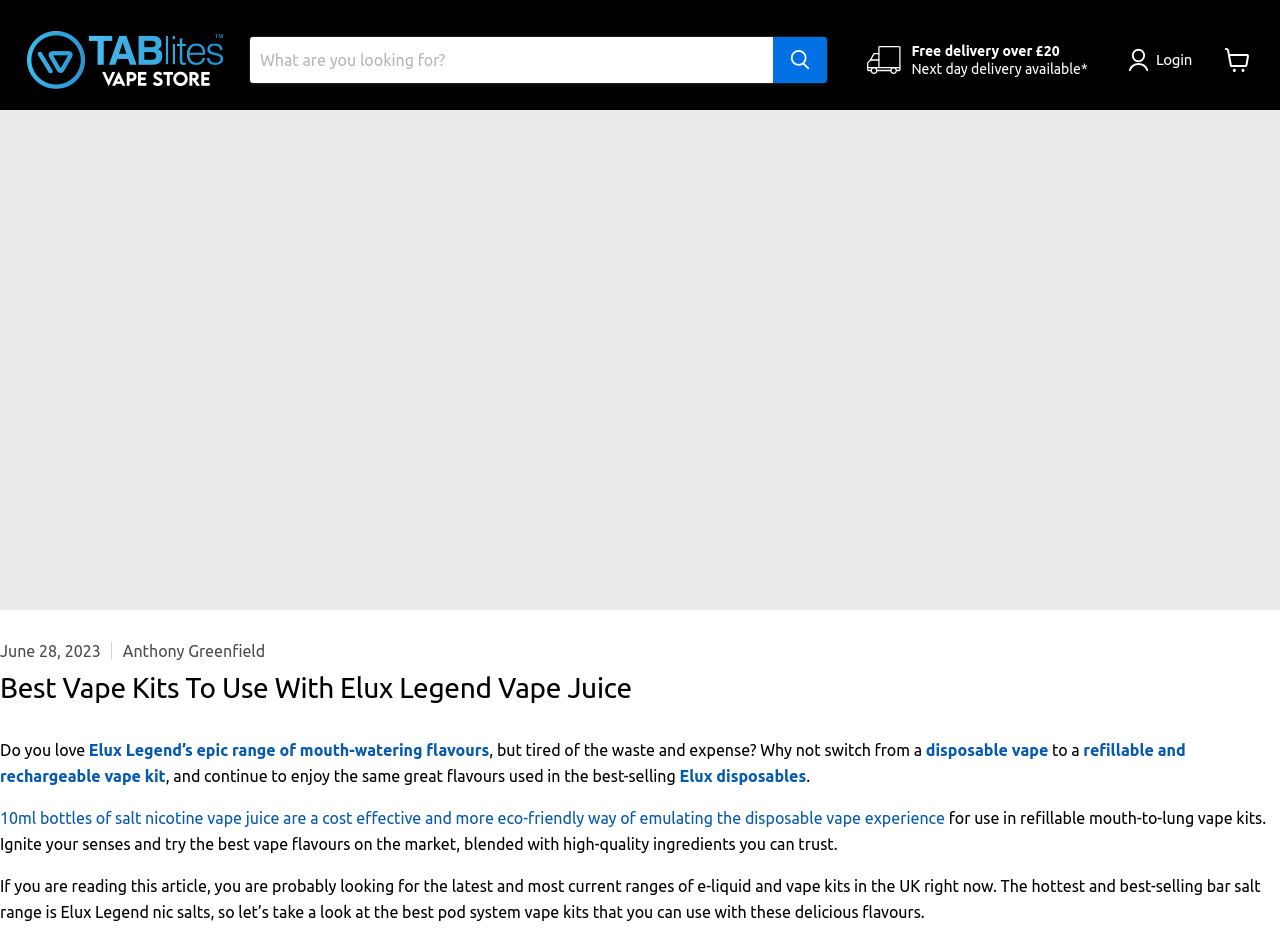Highlight the bounding box coordinates of the region I should click on to meet the following instruction: "Login to your account".

[0.881, 0.051, 0.938, 0.077]